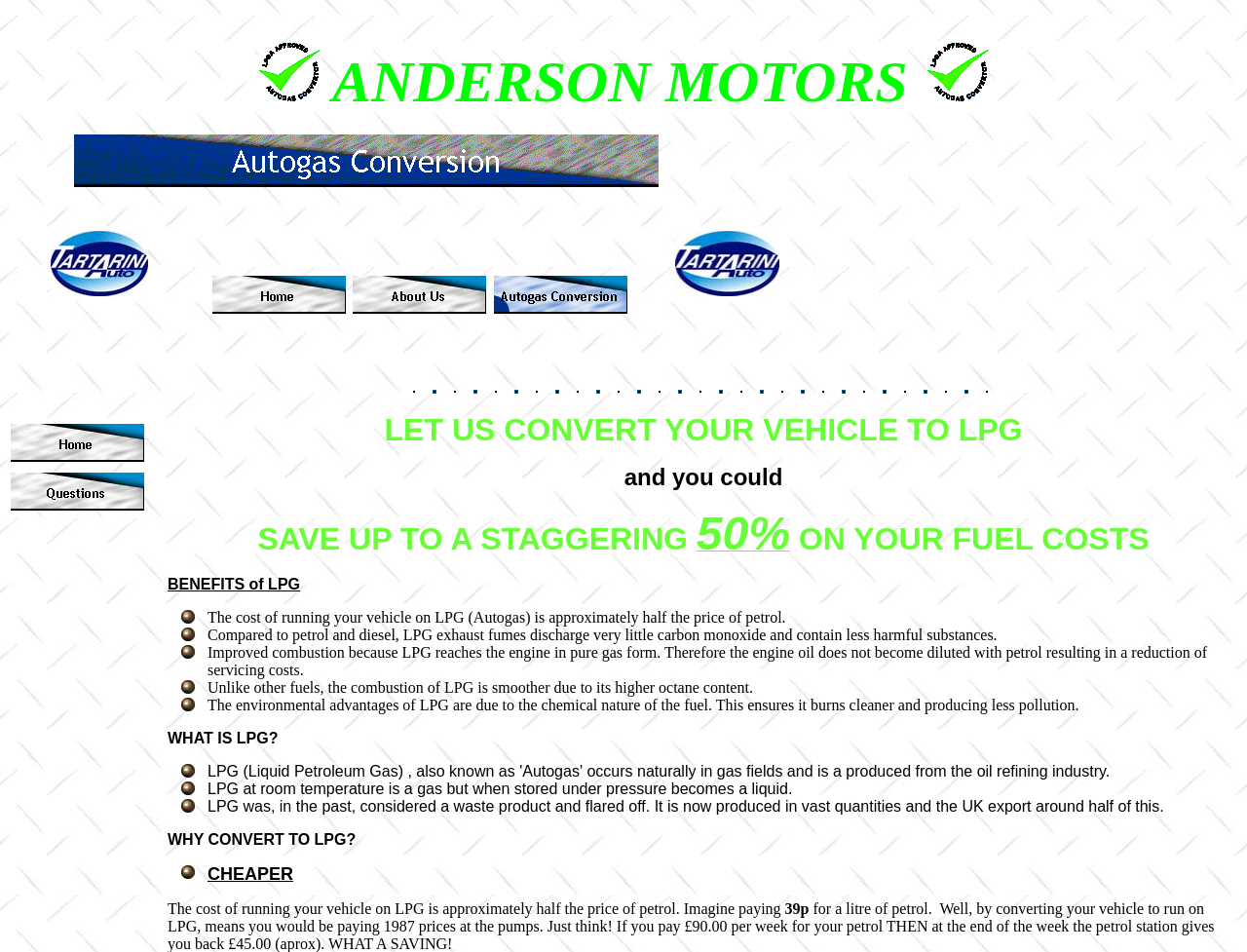What is the current price of petrol mentioned on the webpage?
Using the information from the image, answer the question thoroughly.

The webpage mentions that if you pay £90.00 per week for petrol, you would be paying 1987 prices at the pumps, and the current price of petrol is mentioned as 39p per liter.